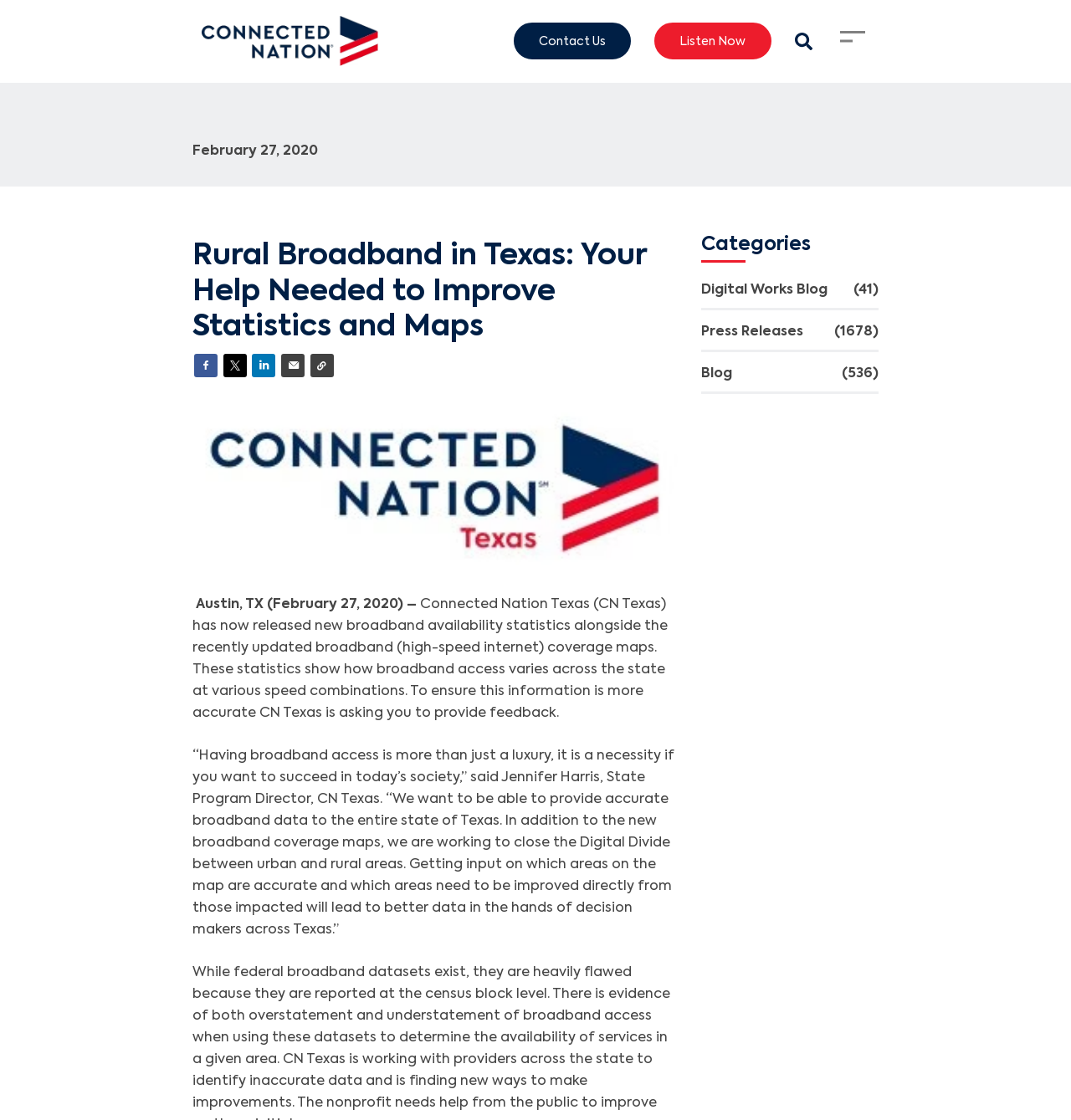Show the bounding box coordinates of the region that should be clicked to follow the instruction: "Click the Search button."

[0.39, 0.511, 0.61, 0.542]